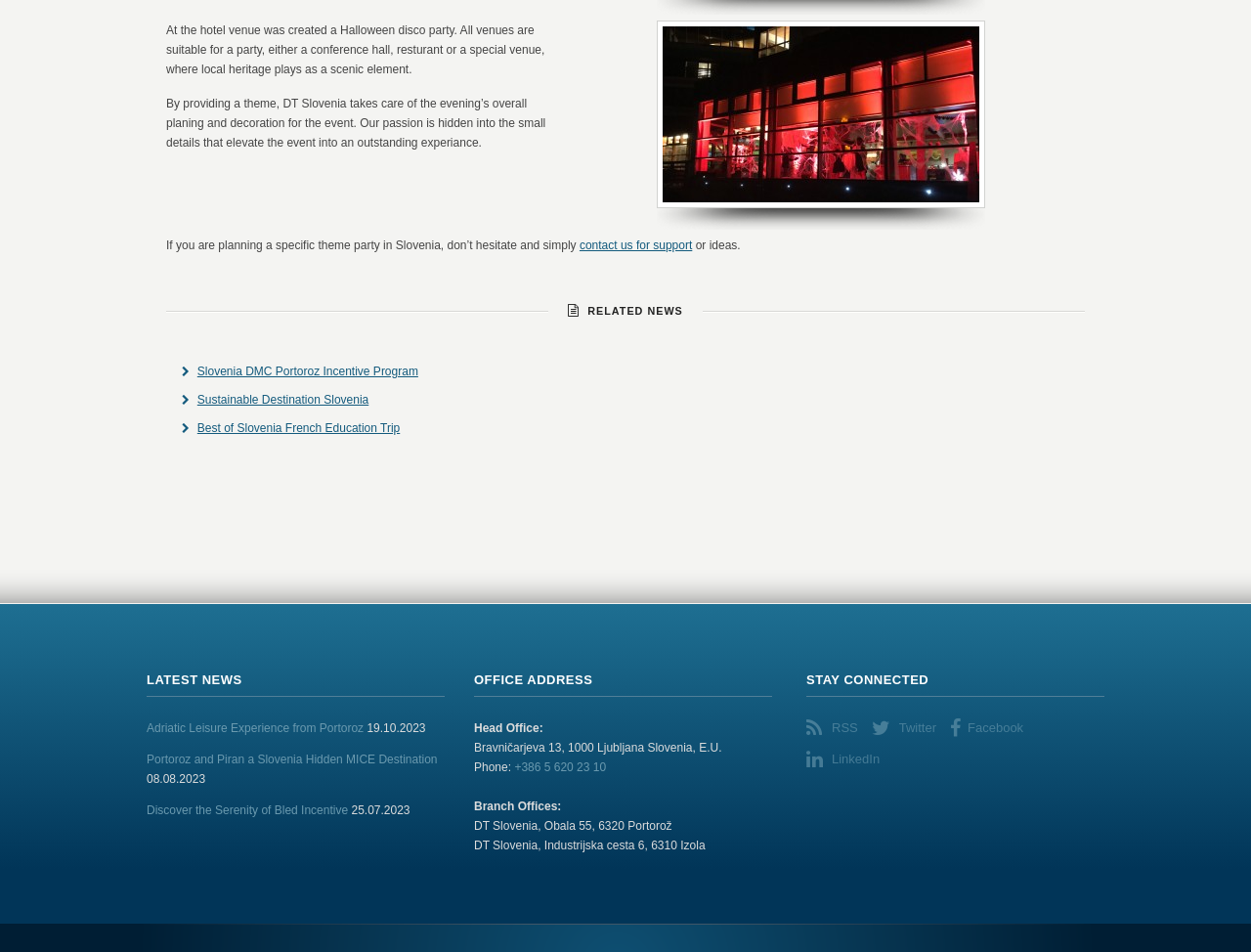Pinpoint the bounding box coordinates for the area that should be clicked to perform the following instruction: "call the office".

[0.411, 0.798, 0.484, 0.813]